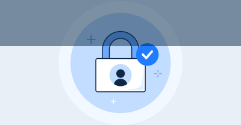Break down the image and describe each part extensively.

The image depicts a stylized representation of security, featuring a padlock symbolizing protection of sensitive information. The padlock is enclosed in a circular blue background, indicating a secure environment. Above the lock, there’s a silhouette of a person, suggesting that the focus is on safeguarding personal data. Additionally, a checkmark in a bright blue circle reinforces the idea of compliance and approval, possibly indicating adherence to security standards or regulations. This imagery aligns with themes of data protection and GDPR compliance, emphasizing the importance of securing patient and health data, particularly in contexts like hospitals and digital health services.